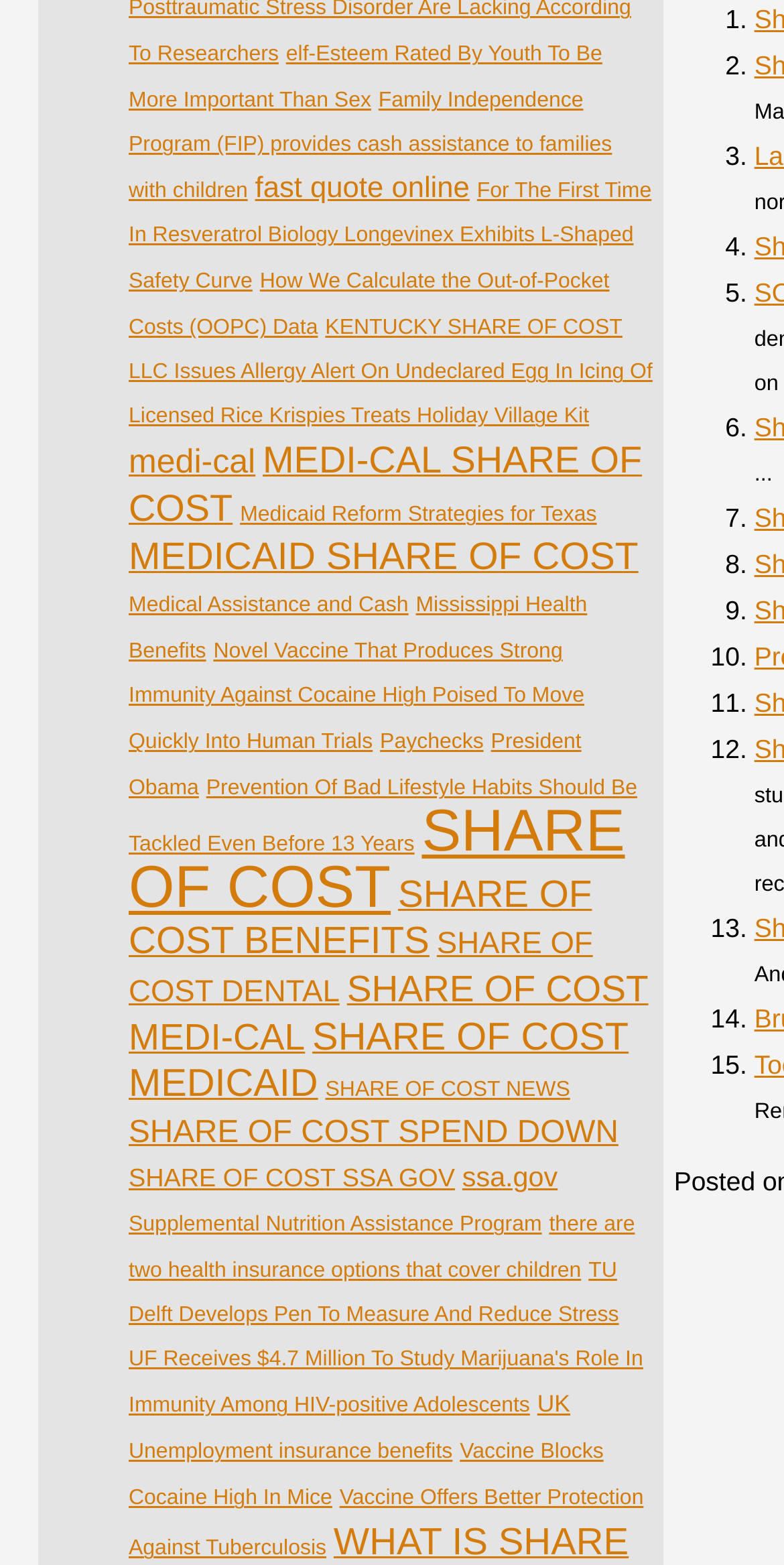Based on the element description SHARE OF COST MEDI-CAL, identify the bounding box of the UI element in the given webpage screenshot. The coordinates should be in the format (top-left x, top-left y, bottom-right x, bottom-right y) and must be between 0 and 1.

[0.164, 0.619, 0.827, 0.676]